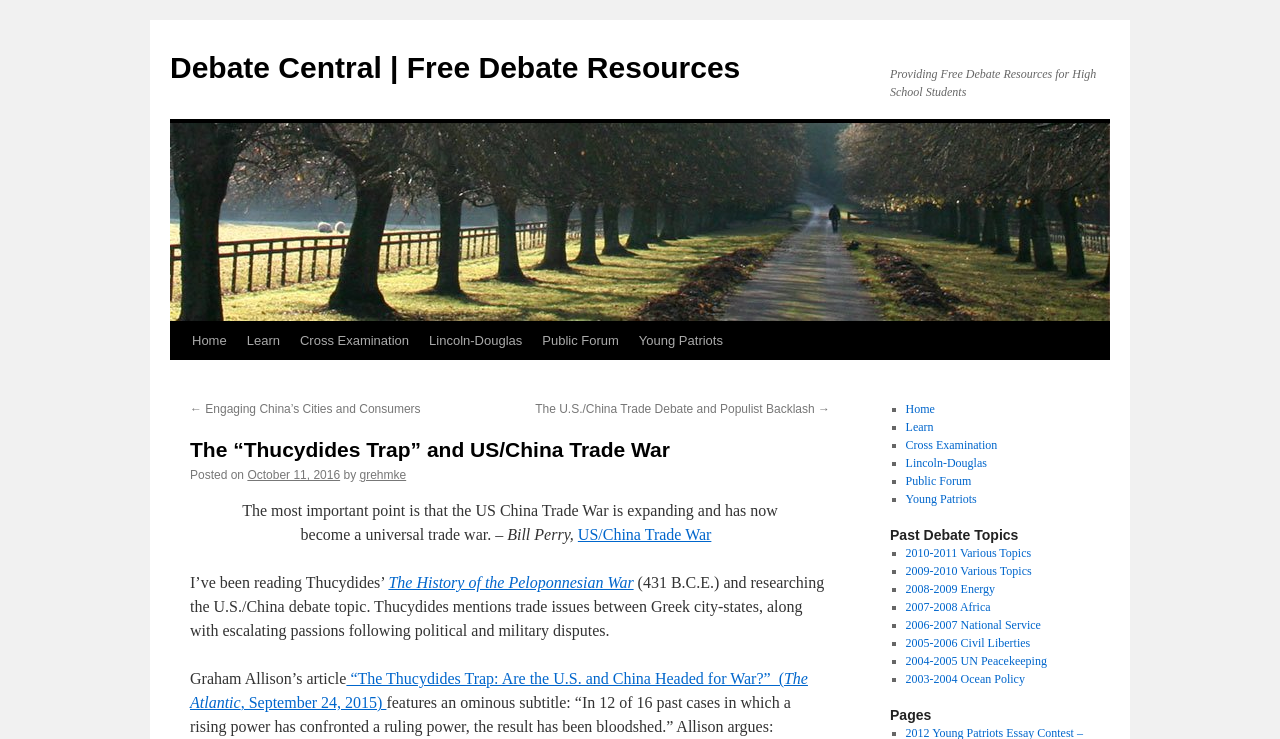Provide the bounding box coordinates of the UI element this sentence describes: "Learn".

[0.185, 0.436, 0.227, 0.487]